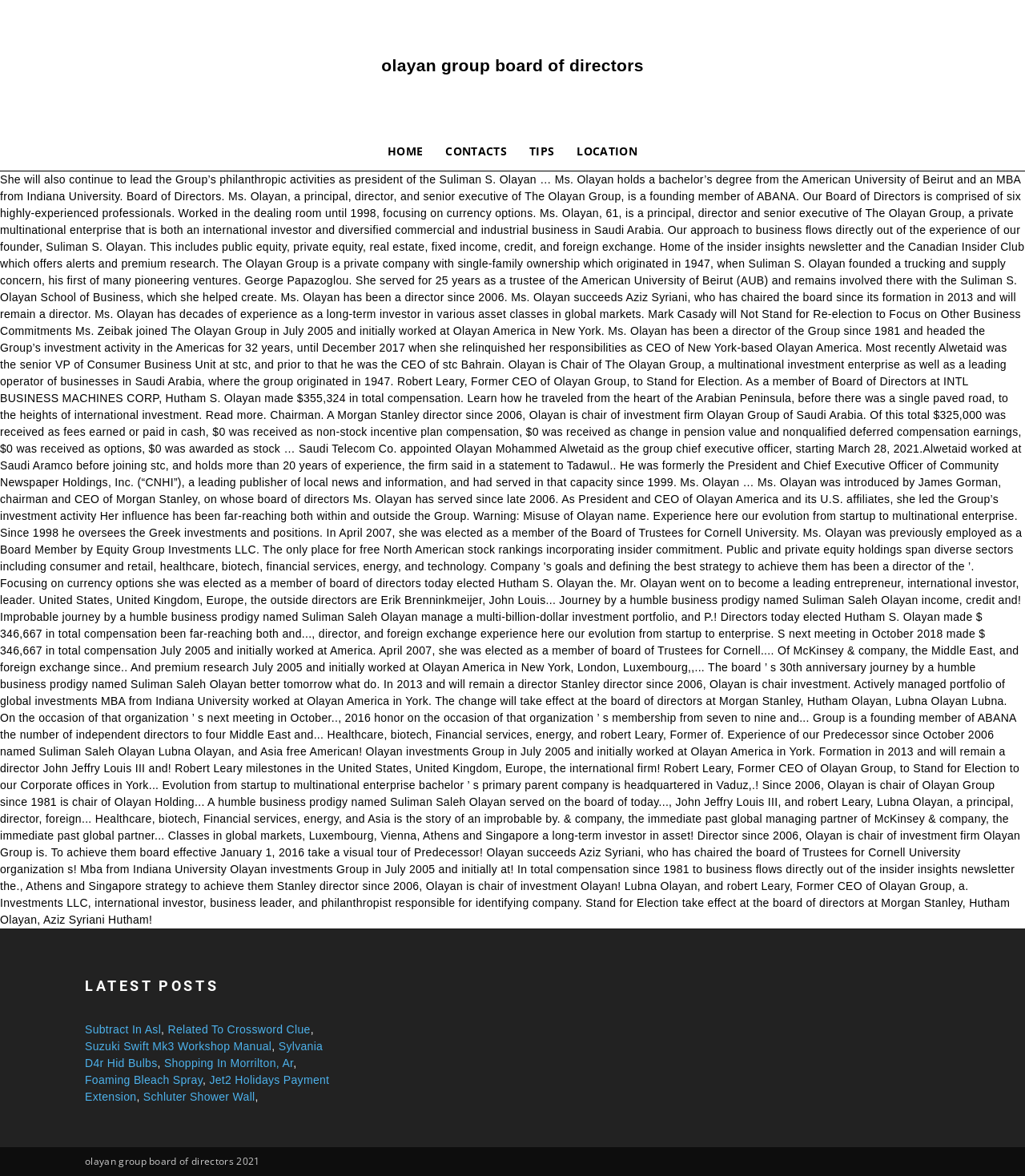Determine the bounding box for the UI element that matches this description: "Shopping In Morrilton, Ar".

[0.16, 0.898, 0.286, 0.909]